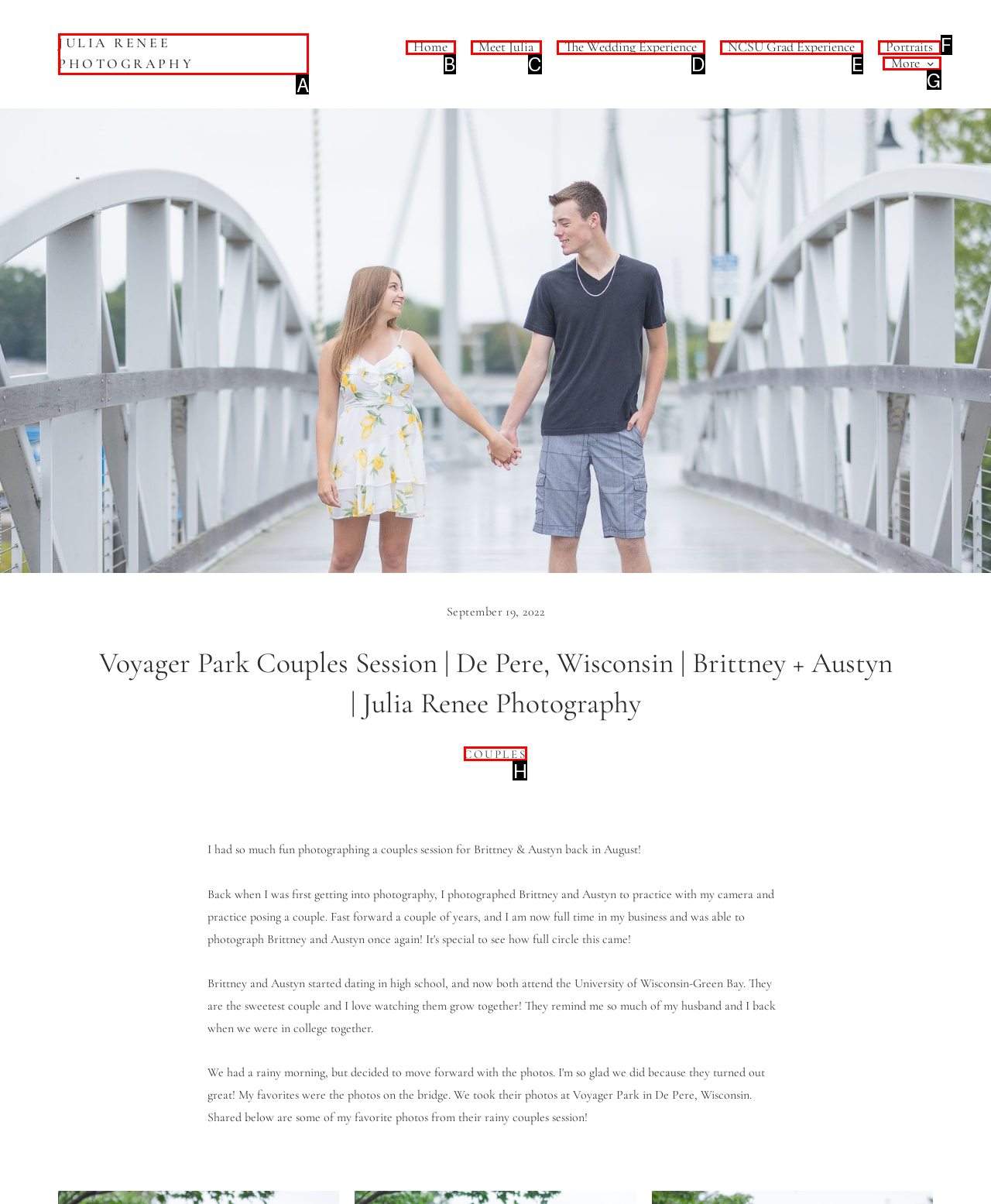Using the provided description: Portraits, select the HTML element that corresponds to it. Indicate your choice with the option's letter.

F